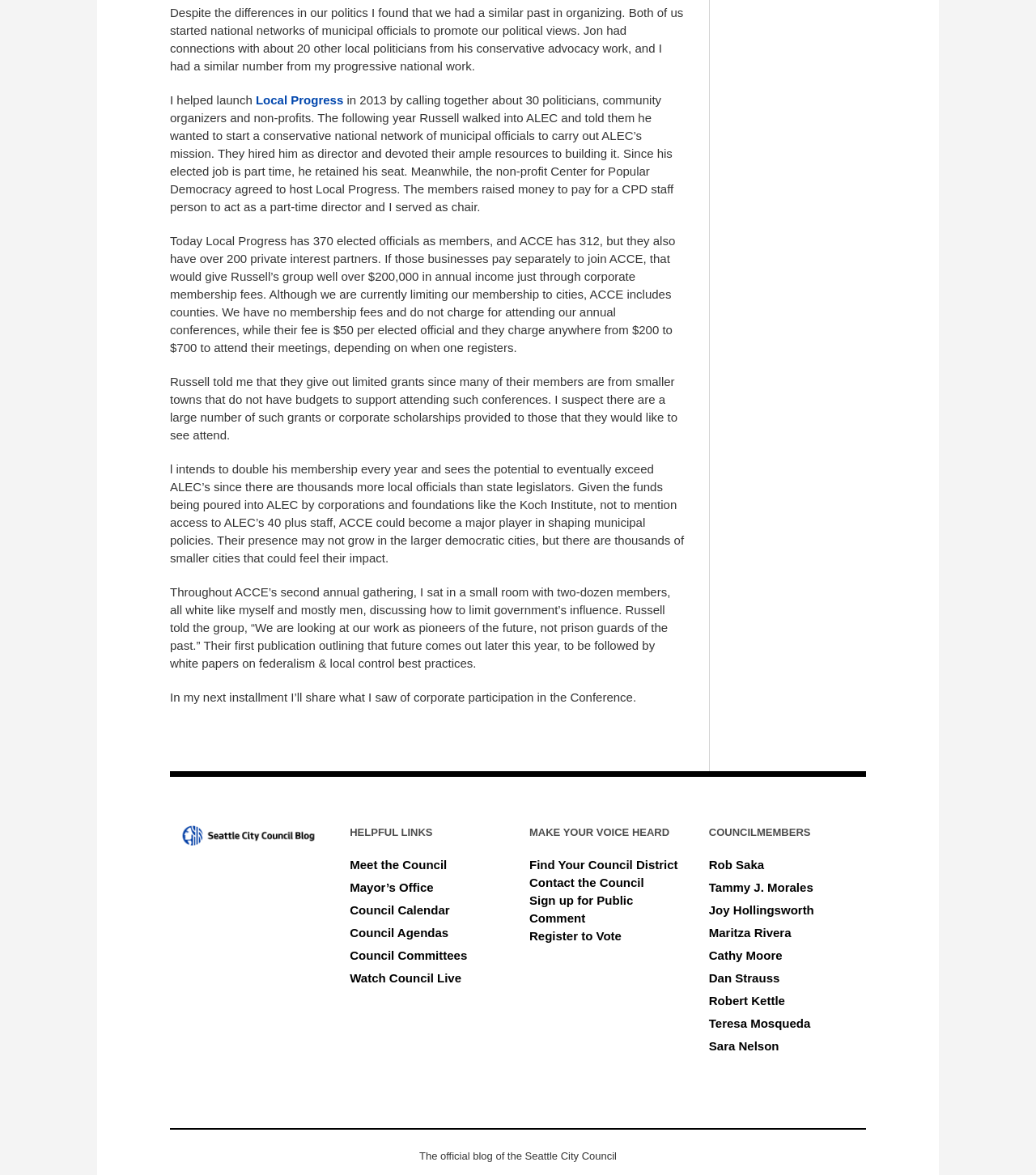With reference to the image, please provide a detailed answer to the following question: What is the purpose of the ACCE annual gathering?

The article states 'Throughout ACCE’s second annual gathering, I sat in a small room with two-dozen members, all white like myself and mostly men, discussing how to limit government’s influence.' which provides the answer.